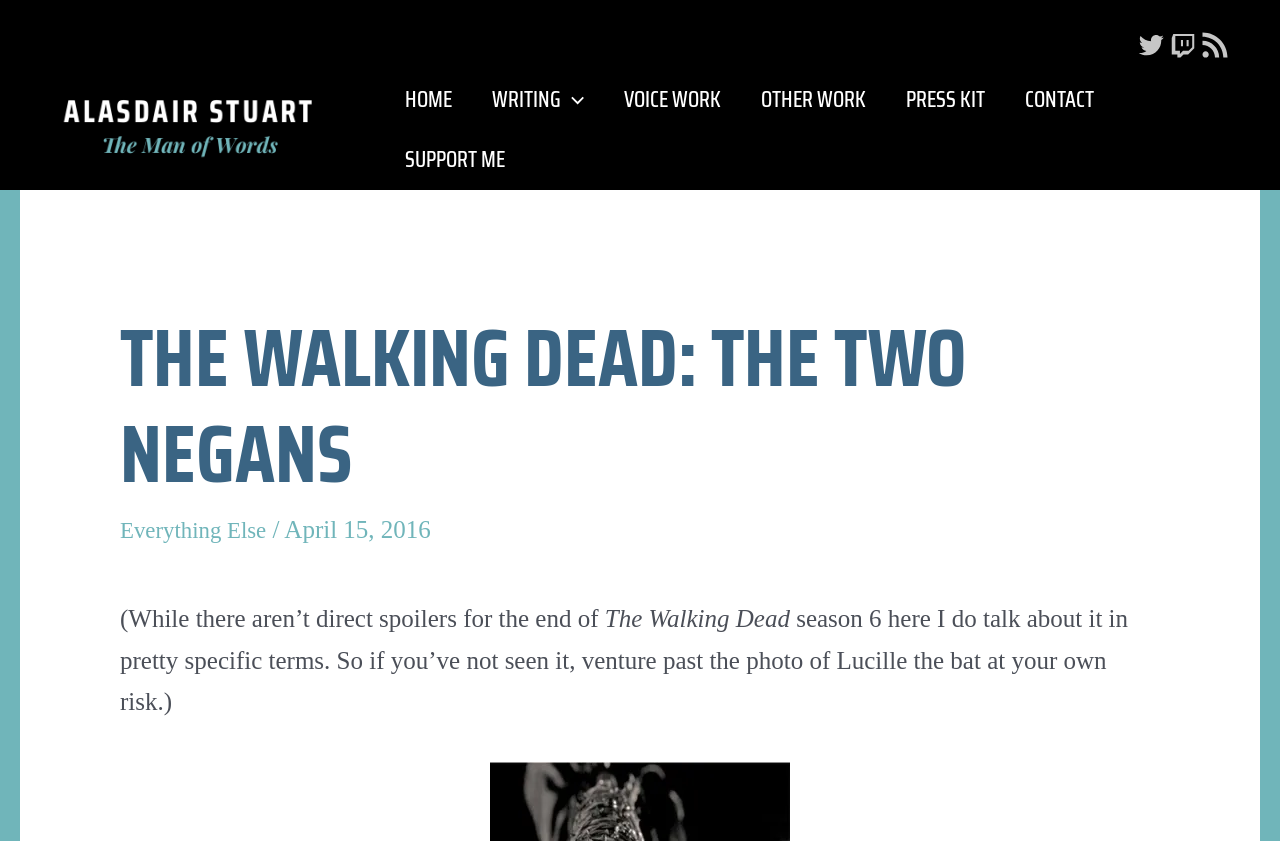What is the date of the article?
Could you answer the question with a detailed and thorough explanation?

The date of the article can be found in the main content area of the webpage, where it says 'April 15, 2016'.